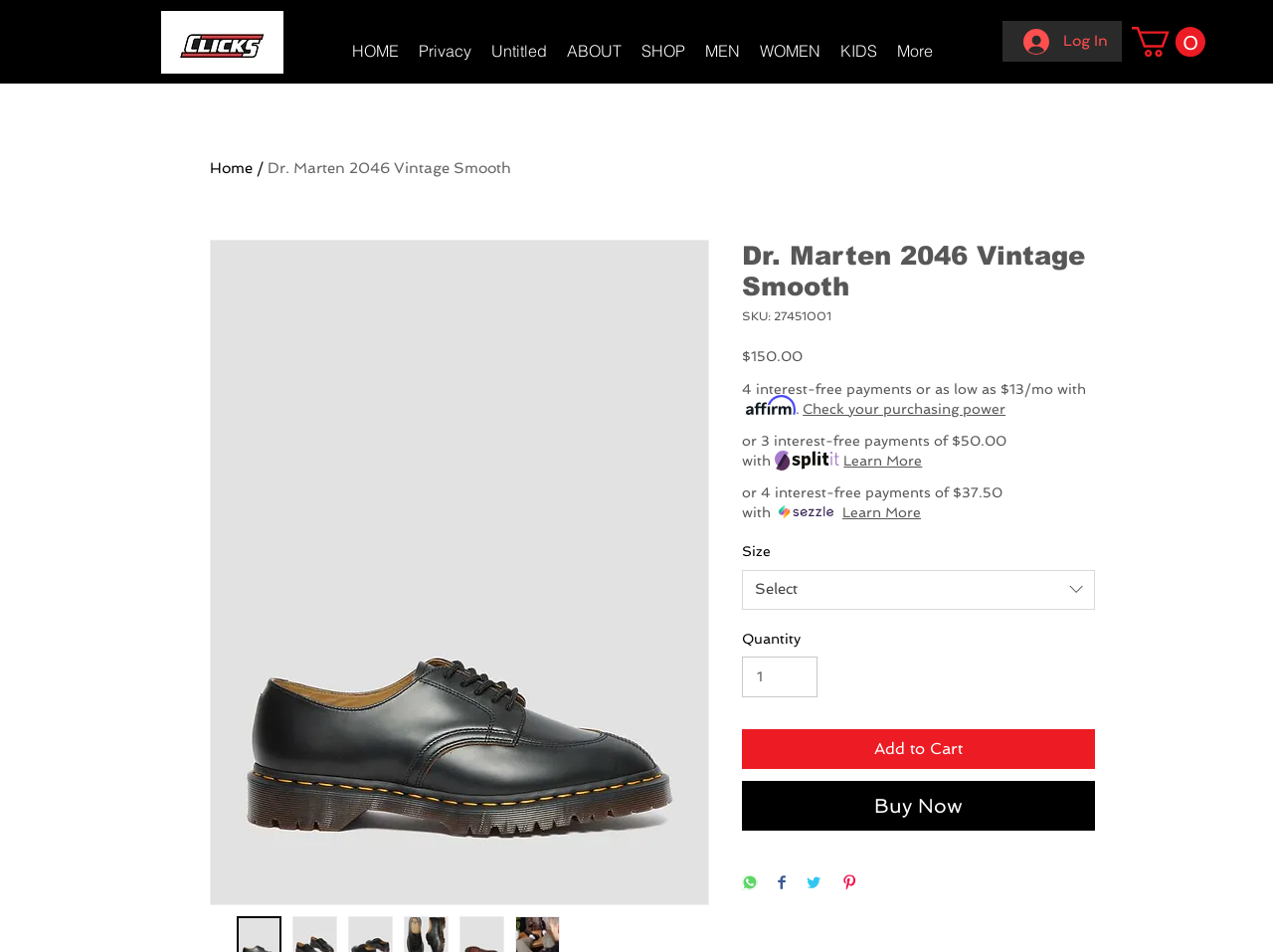Identify the bounding box coordinates of the region that needs to be clicked to carry out this instruction: "View the shopping cart". Provide these coordinates as four float numbers ranging from 0 to 1, i.e., [left, top, right, bottom].

[0.889, 0.028, 0.947, 0.06]